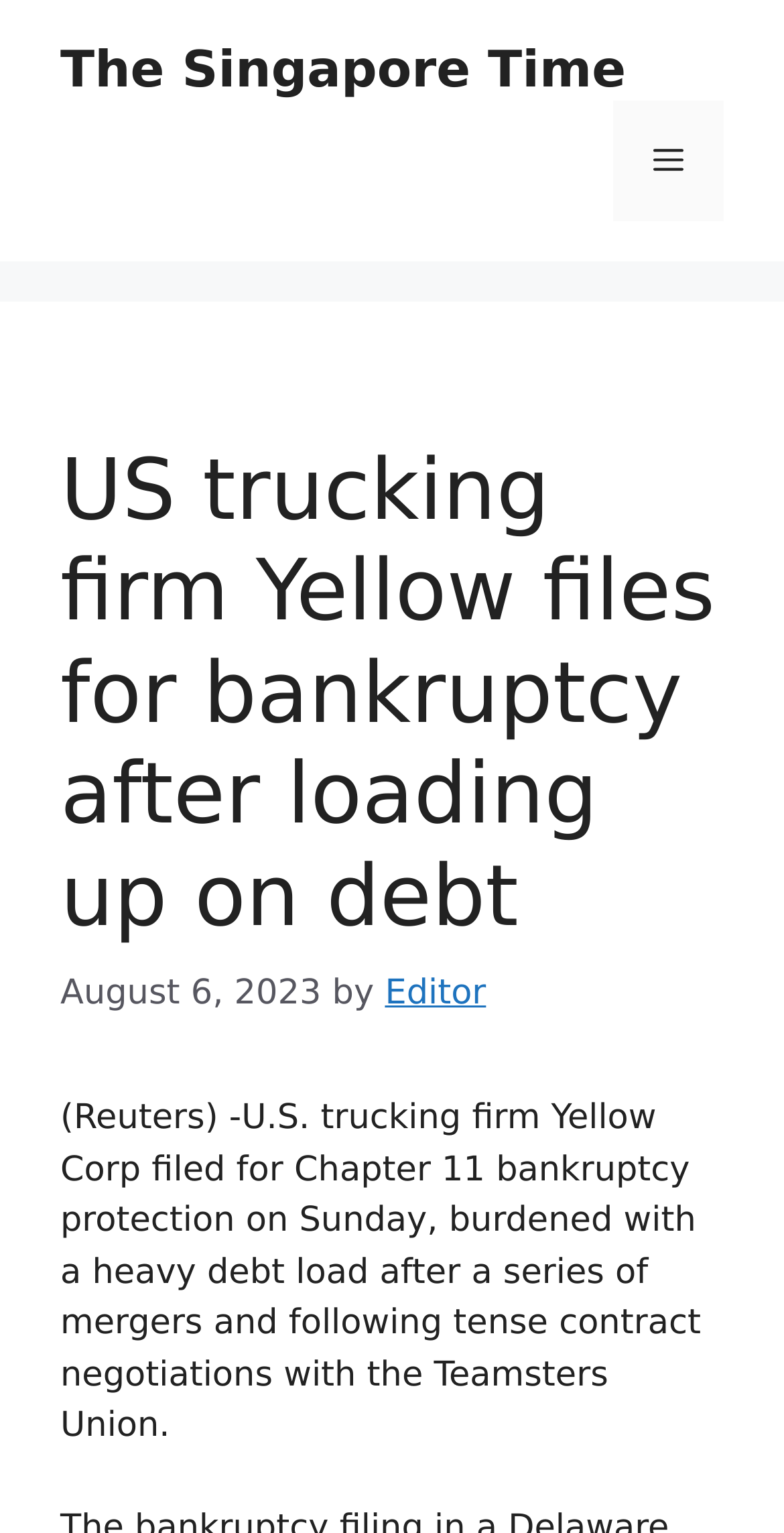Provide the bounding box coordinates of the HTML element this sentence describes: "The Singapore Time". The bounding box coordinates consist of four float numbers between 0 and 1, i.e., [left, top, right, bottom].

[0.077, 0.026, 0.798, 0.064]